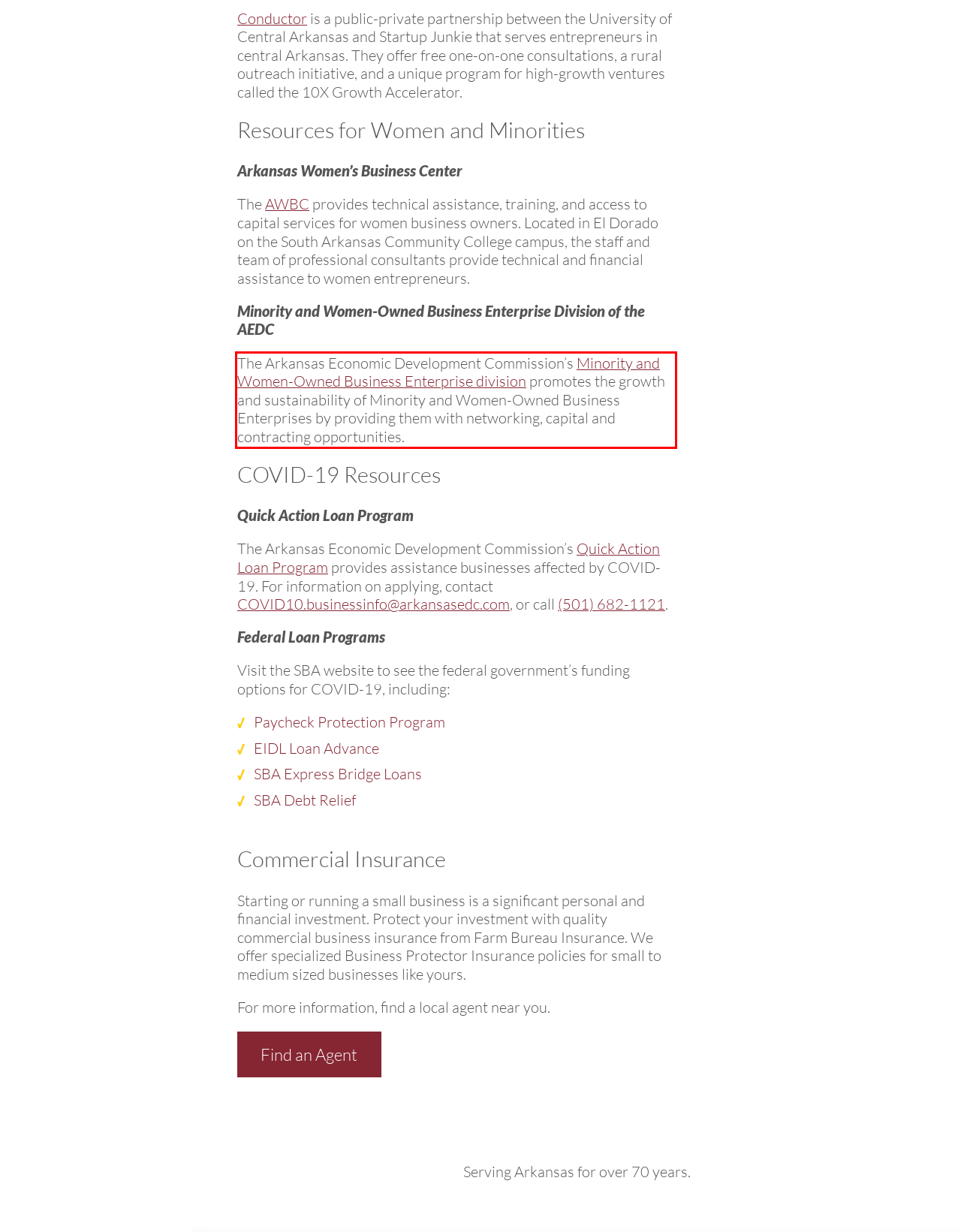Please analyze the screenshot of a webpage and extract the text content within the red bounding box using OCR.

The Arkansas Economic Development Commission’s Minority and Women-Owned Business Enterprise division promotes the growth and sustainability of Minority and Women-Owned Business Enterprises by providing them with networking, capital and contracting opportunities.